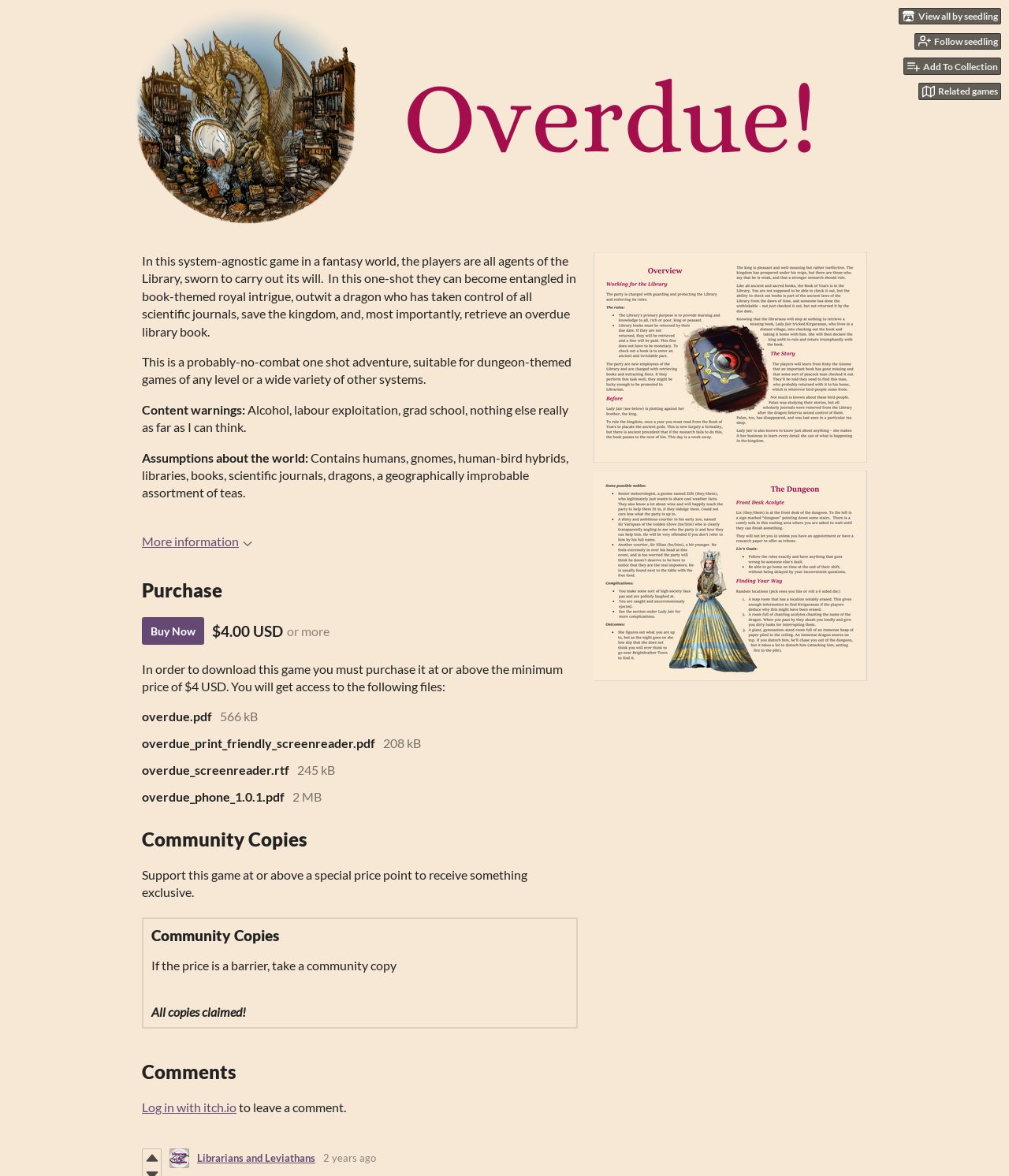What is the minimum price to purchase the game?
Give a detailed response to the question by analyzing the screenshot.

The minimum price to purchase the game is obtained from the StaticText element with the content '$4.00 USD' which is located under the 'Purchase' heading, indicating that it is the minimum price required to download the game.